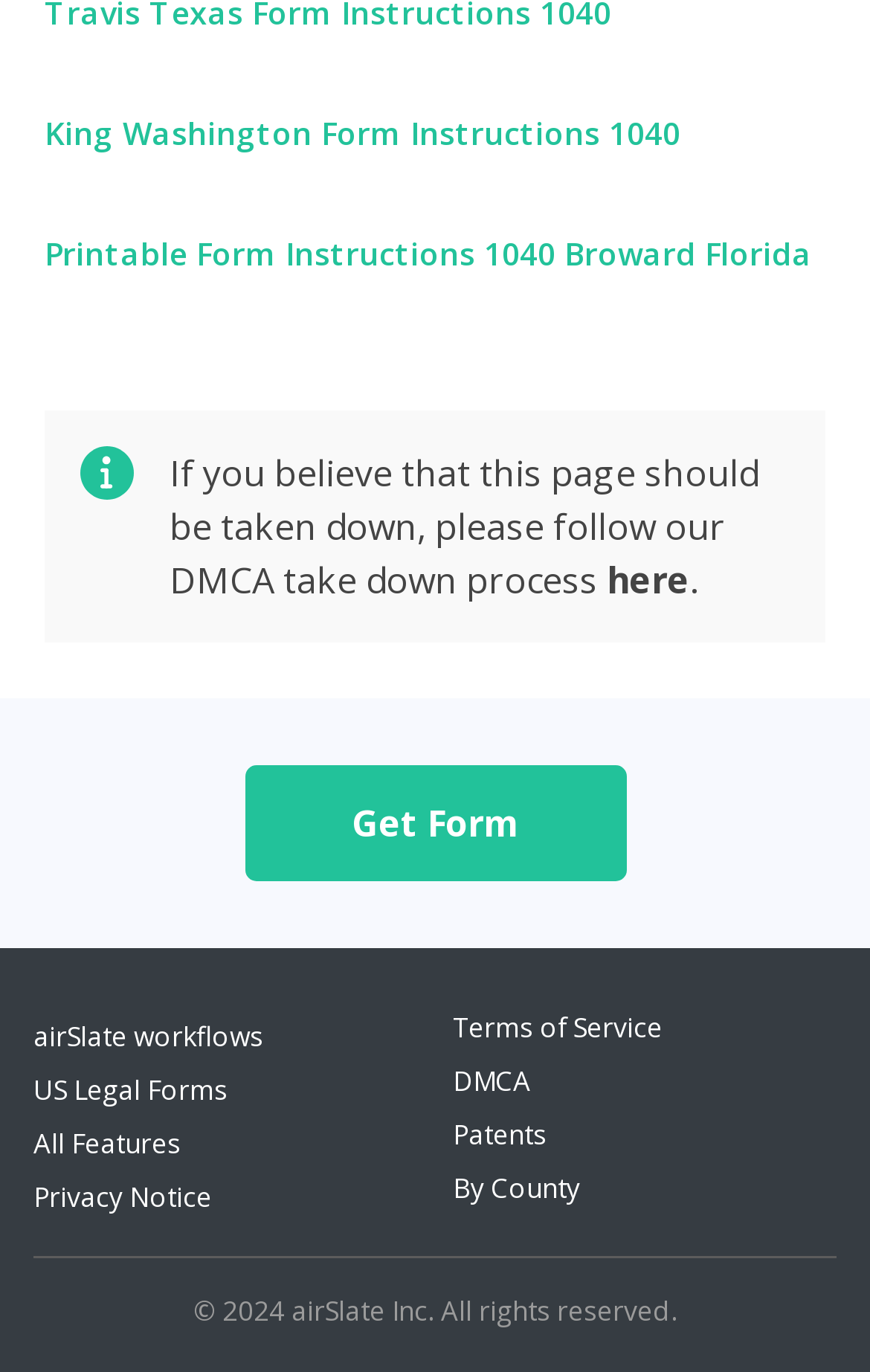Provide the bounding box coordinates of the area you need to click to execute the following instruction: "View airSlate workflows".

[0.038, 0.742, 0.303, 0.77]